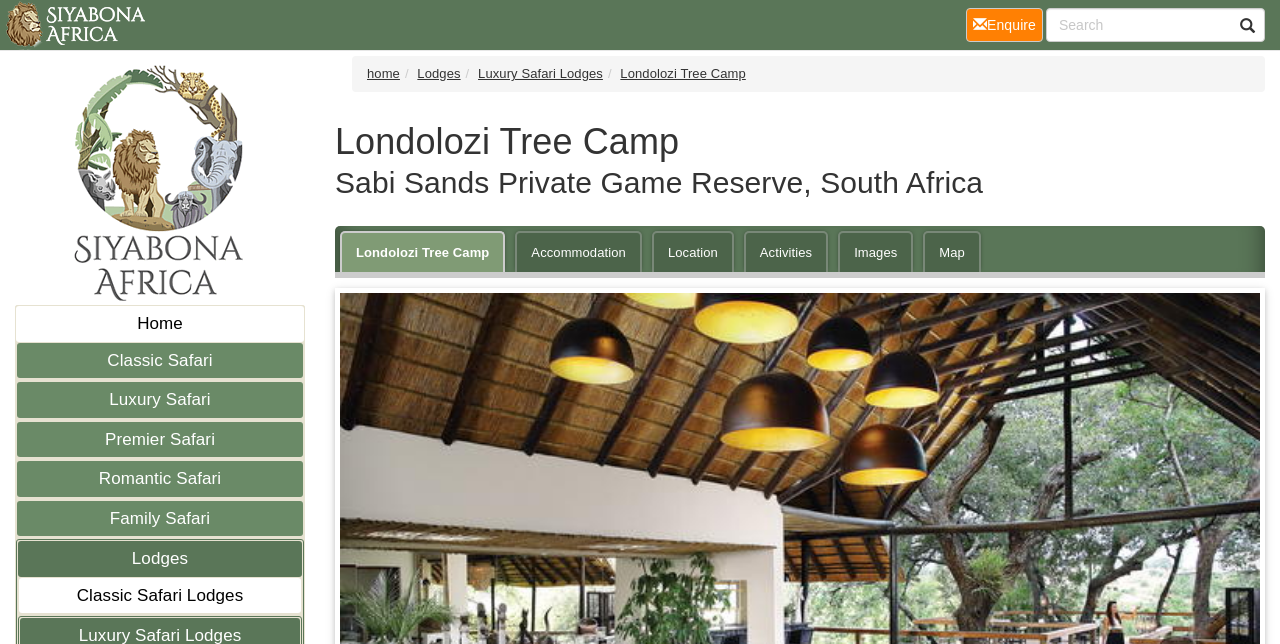Extract the top-level heading from the webpage and provide its text.

Londolozi Tree Camp
Sabi Sands Private Game Reserve, South Africa